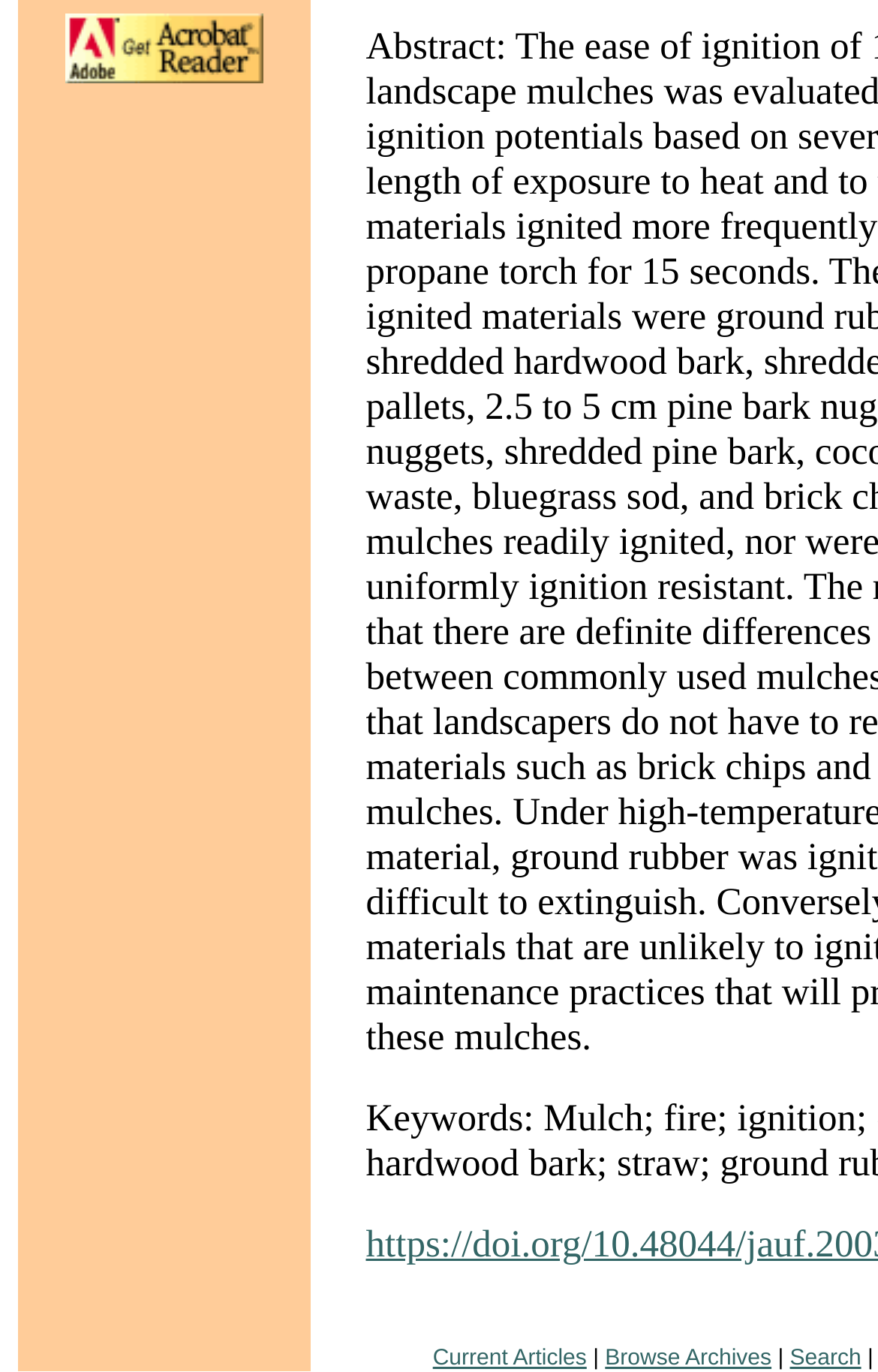Using the webpage screenshot, locate the HTML element that fits the following description and provide its bounding box: "alt="Get Acrobat Reader"".

[0.074, 0.039, 0.3, 0.067]